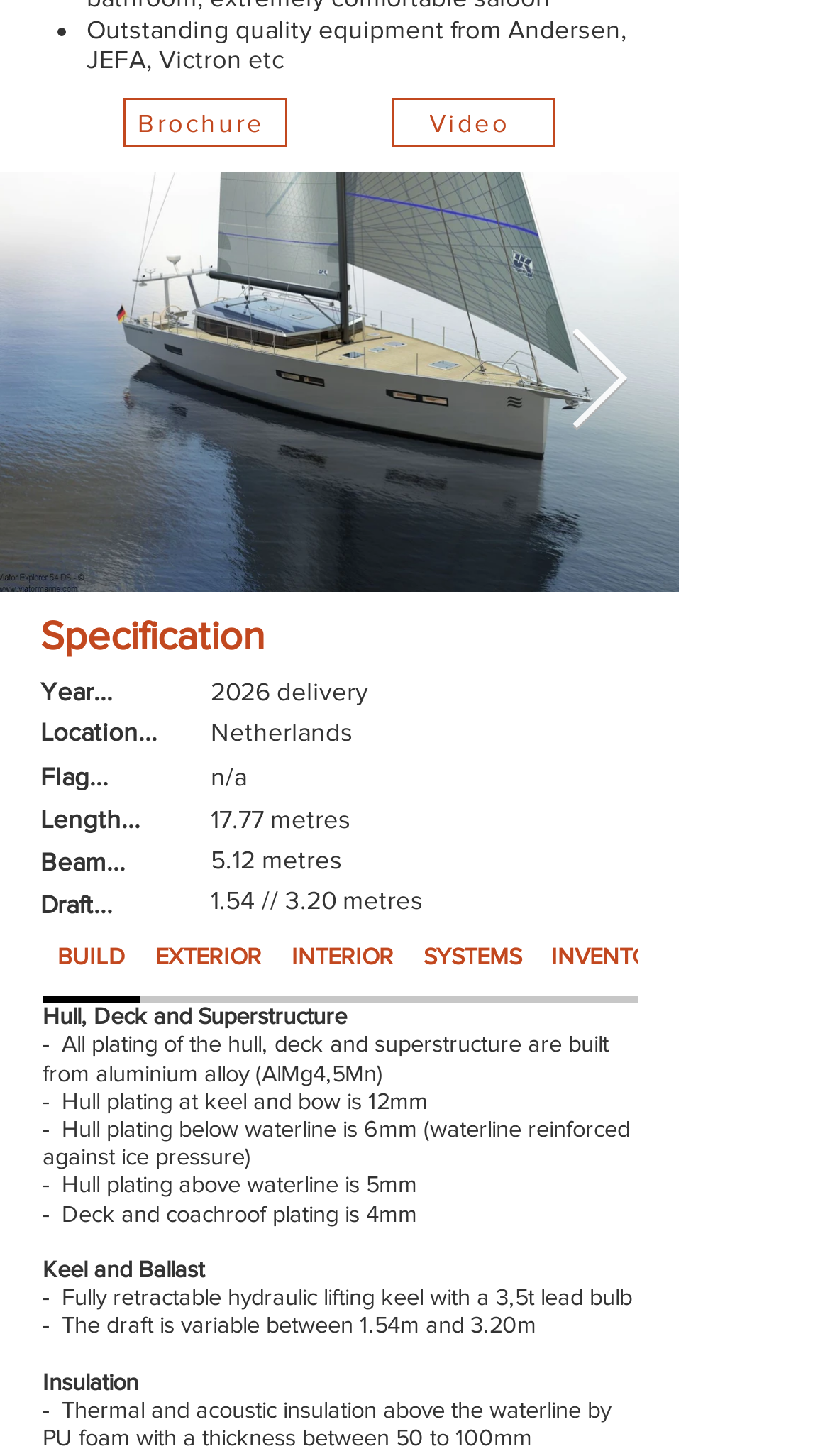Analyze the image and provide a detailed answer to the question: What is the location of the item?

The webpage displays 'Location...' and 'Netherlands' in the StaticText elements, indicating that the location of the item is Netherlands.